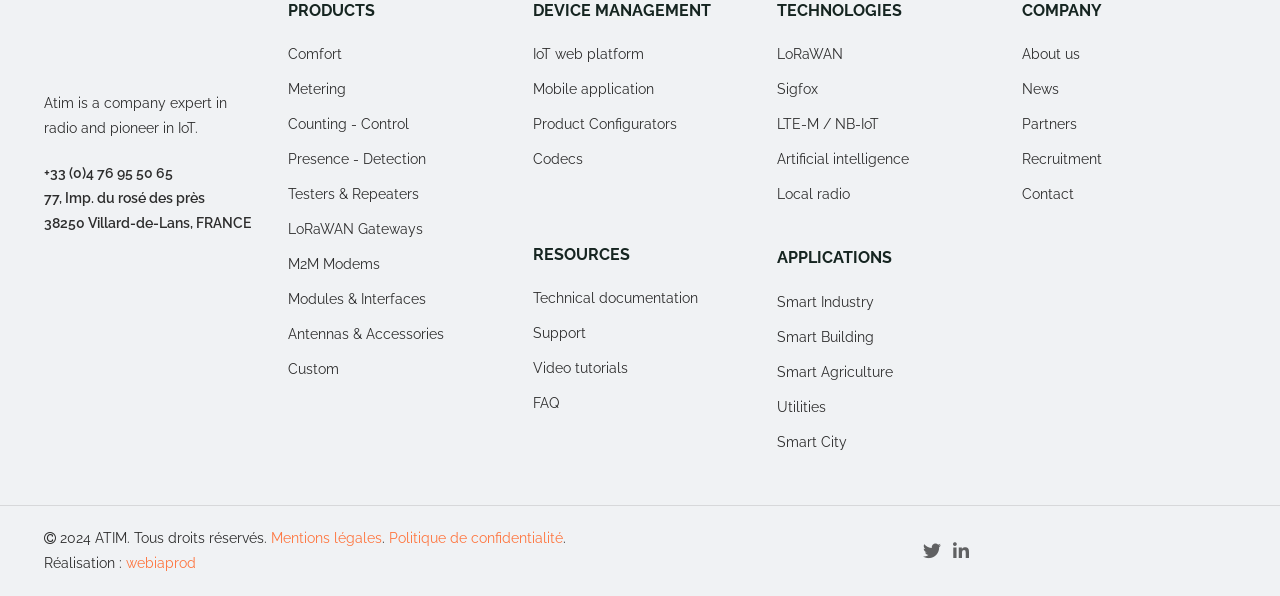What is the phone number?
Refer to the screenshot and answer in one word or phrase.

+33 (0)4 76 95 50 65